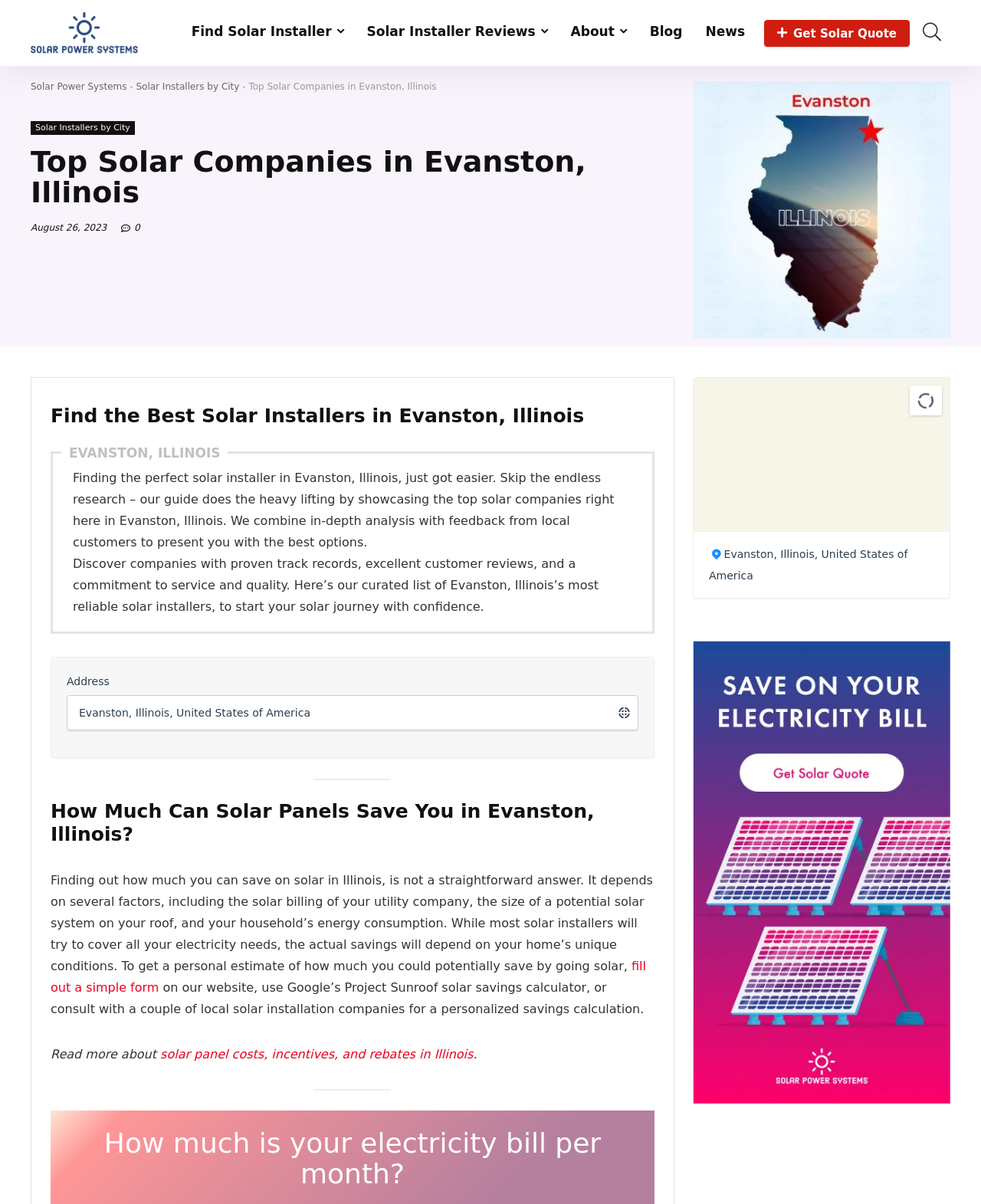Give a one-word or one-phrase response to the question:
What is the image located at the top-right corner of the webpage?

Evanston